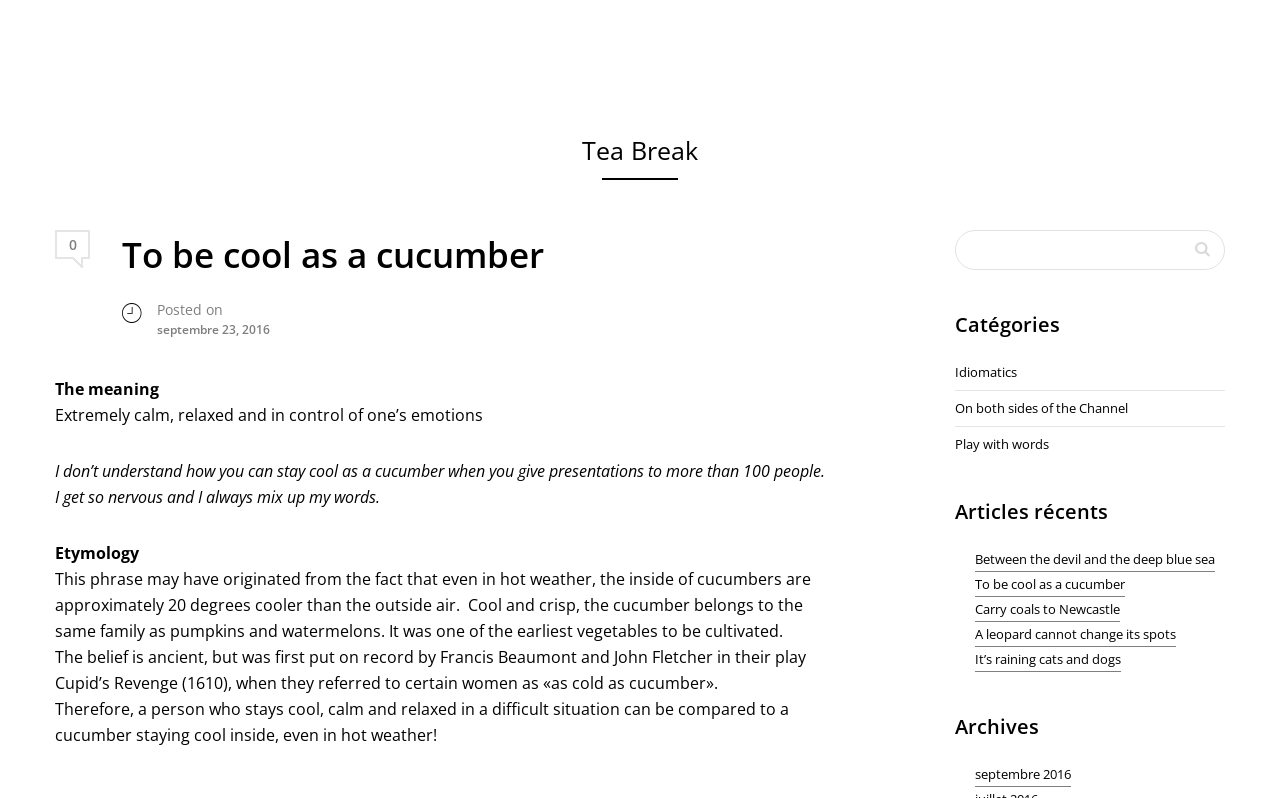Provide a one-word or short-phrase response to the question:
What is the title of the 'Tea Break' section?

To be cool as a cucumber